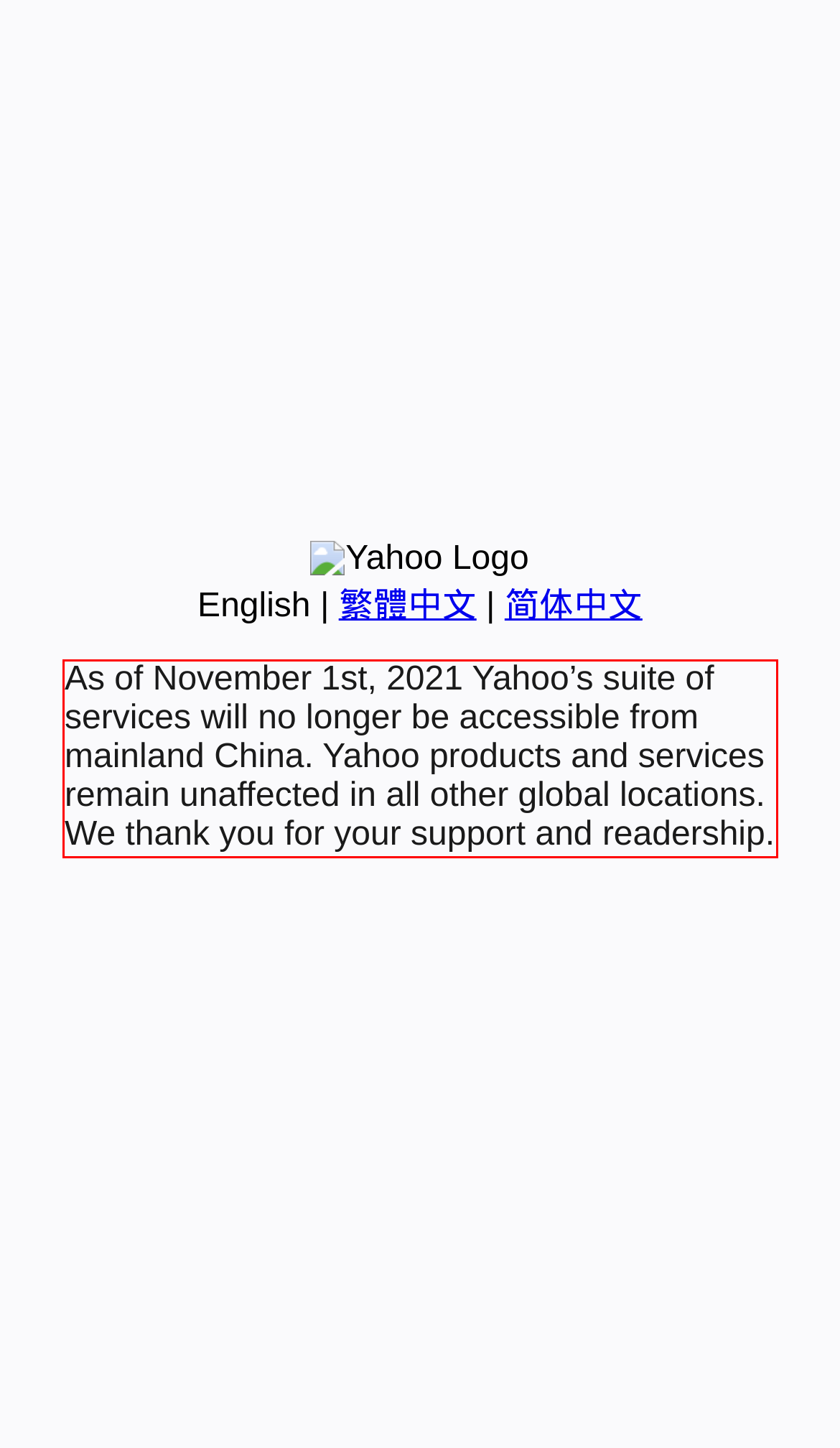View the screenshot of the webpage and identify the UI element surrounded by a red bounding box. Extract the text contained within this red bounding box.

As of November 1st, 2021 Yahoo’s suite of services will no longer be accessible from mainland China. Yahoo products and services remain unaffected in all other global locations. We thank you for your support and readership.